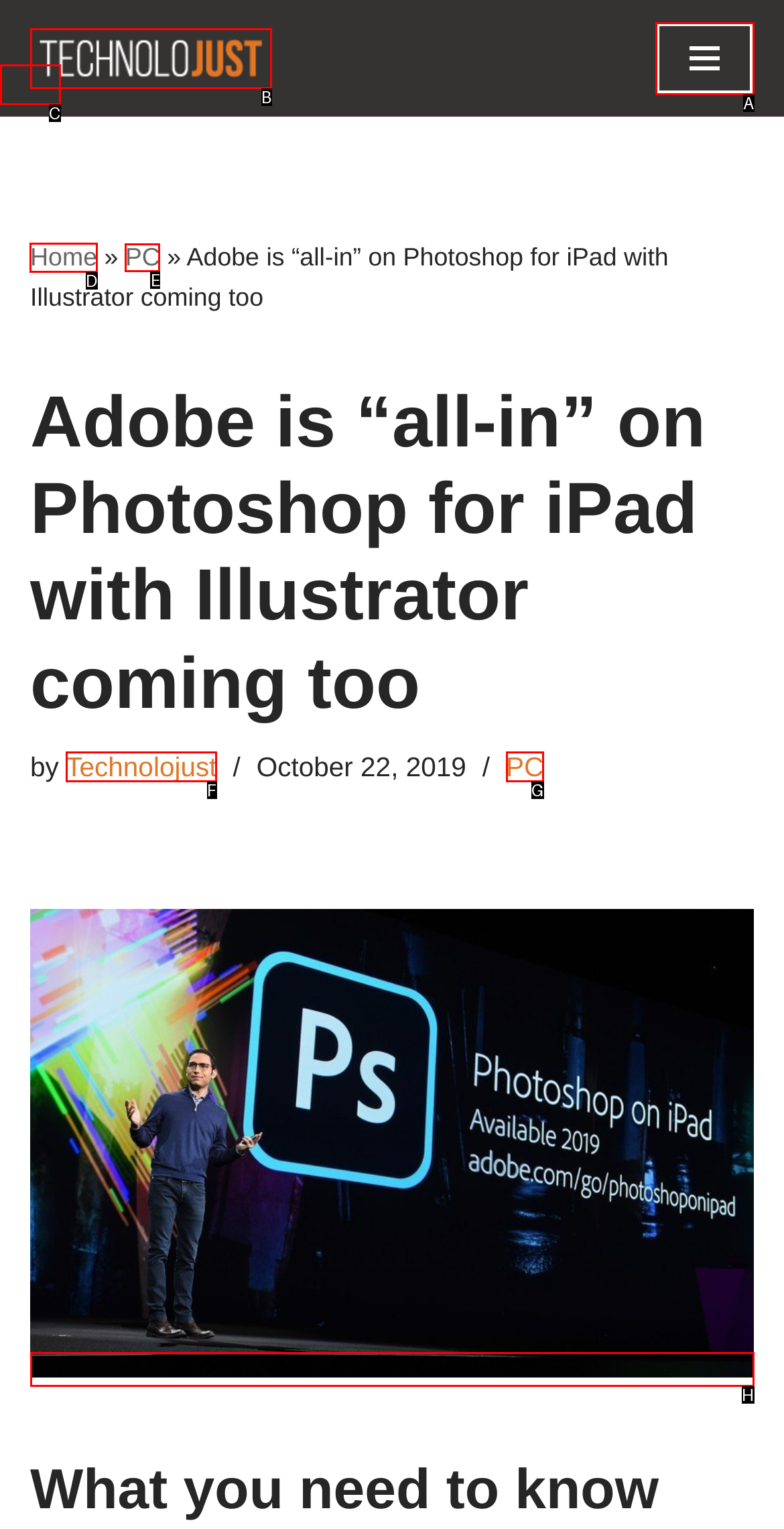Choose the UI element you need to click to carry out the task: Go to the home page.
Respond with the corresponding option's letter.

D